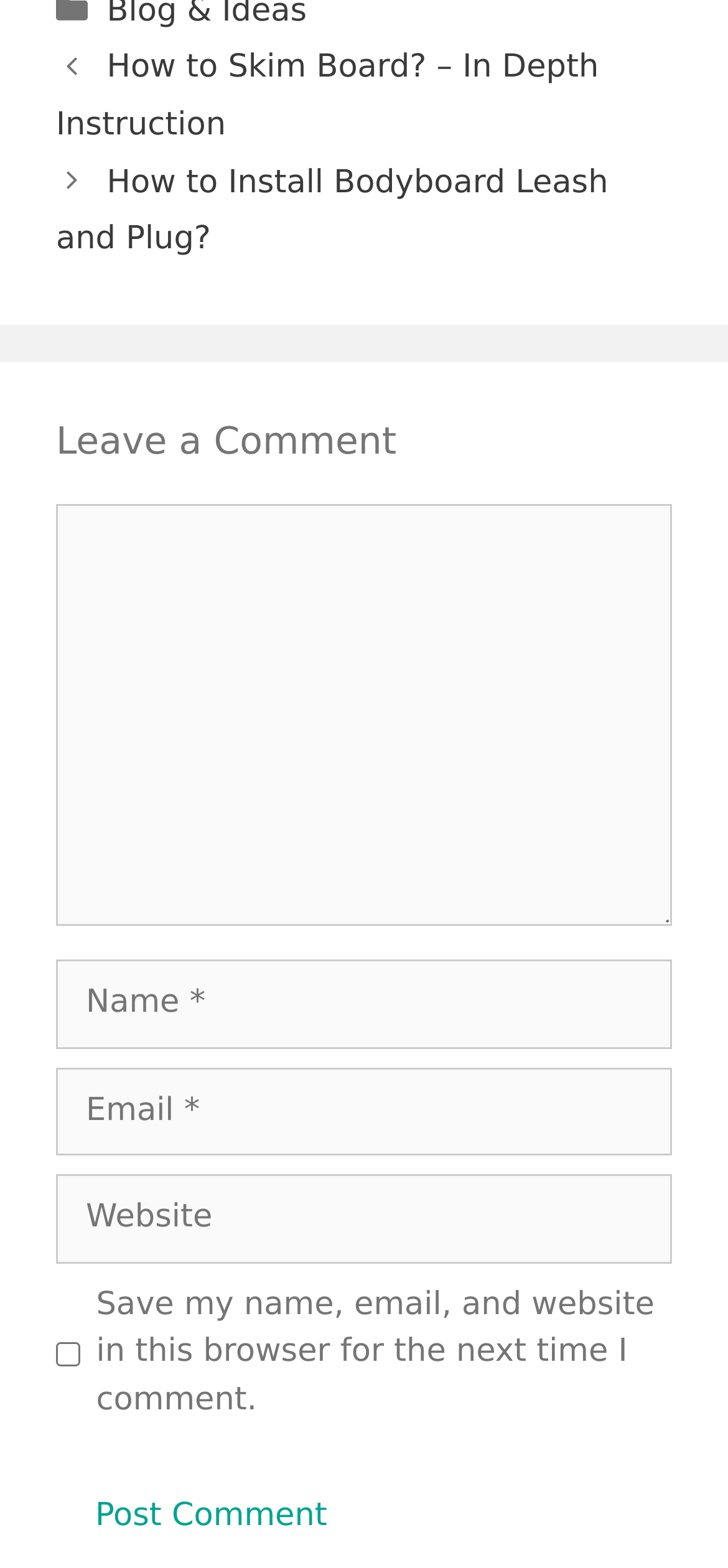What is the button at the bottom of the page for?
Please answer the question with as much detail as possible using the screenshot.

The button at the bottom of the page is labeled 'Post Comment', suggesting that its purpose is to submit the user's comment.